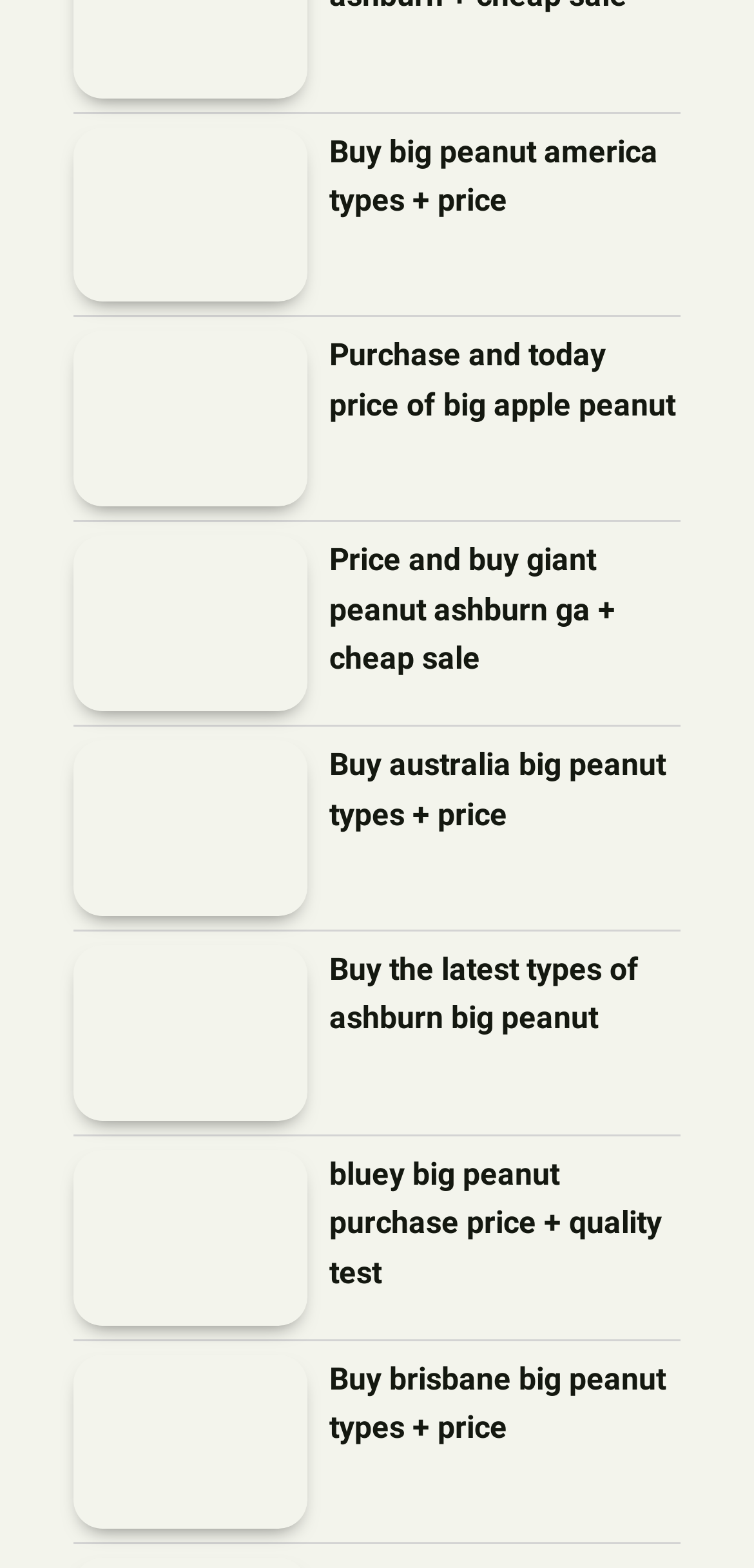Locate the bounding box coordinates of the element I should click to achieve the following instruction: "Buy big peanut types in Australia".

[0.097, 0.472, 0.408, 0.584]